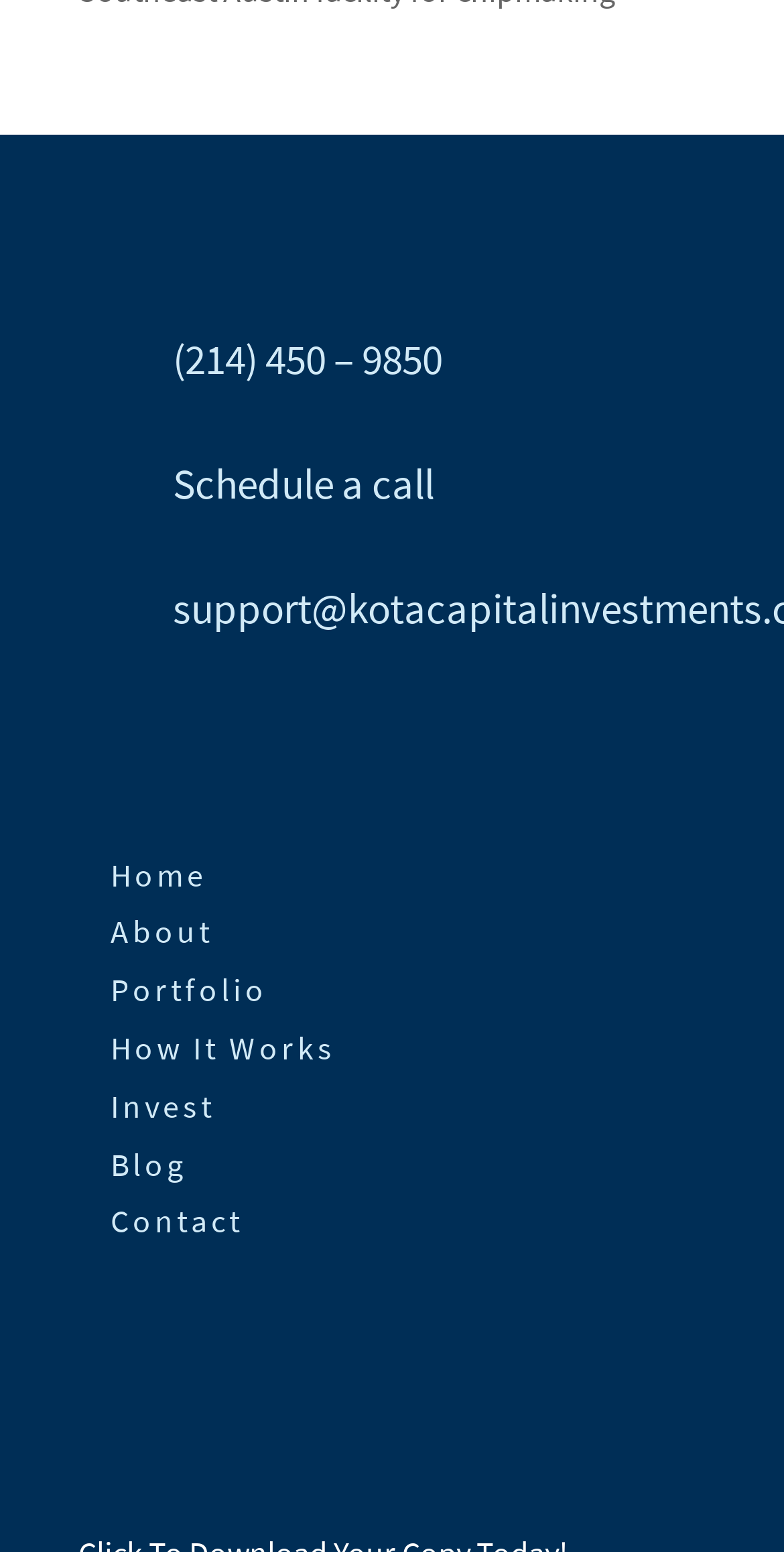Identify the bounding box of the HTML element described as: "(214) 450 – 9850".

[0.221, 0.213, 0.564, 0.248]